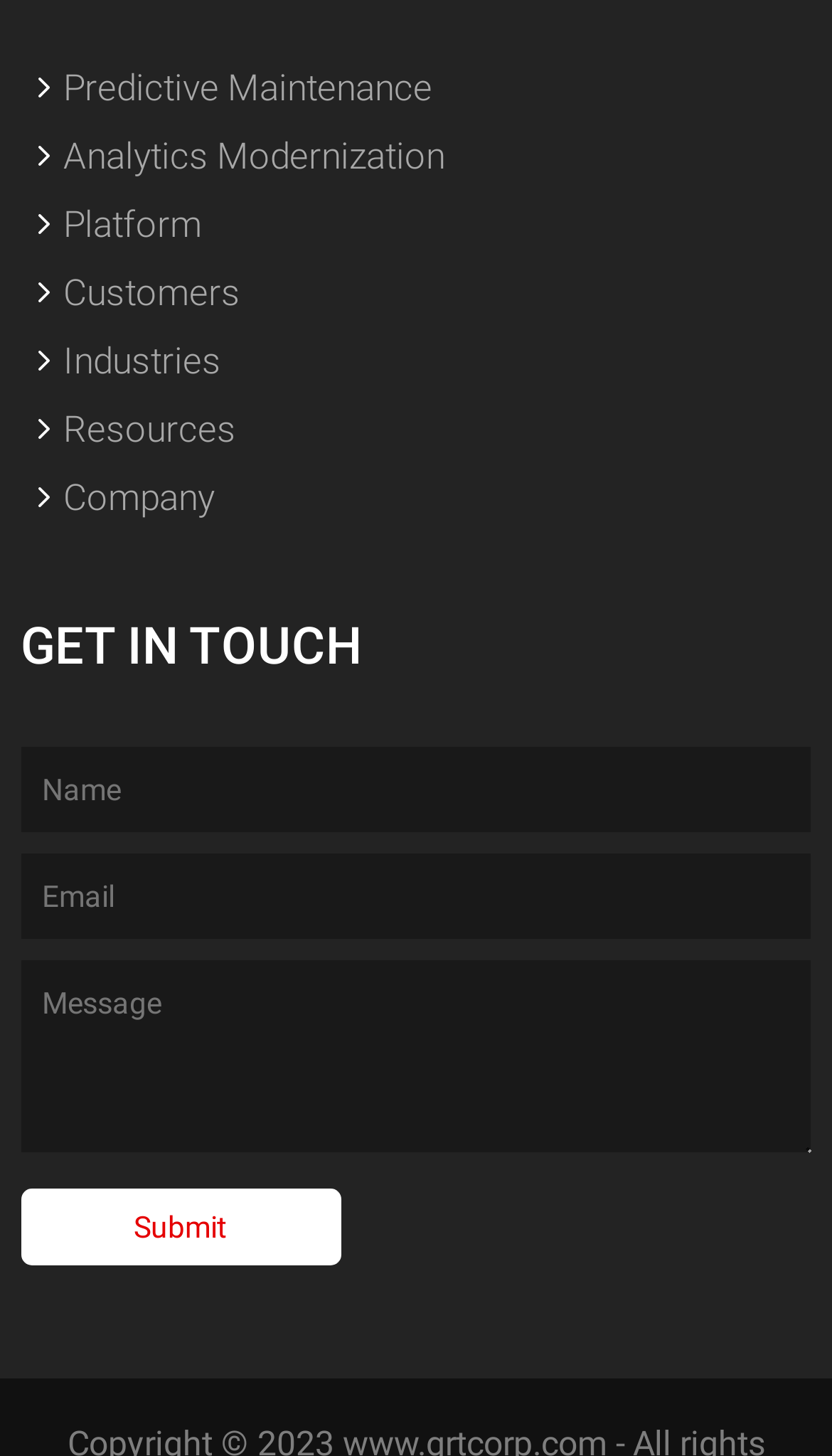Identify the bounding box coordinates of the section that should be clicked to achieve the task described: "Fill in the Name field".

[0.025, 0.513, 0.975, 0.572]